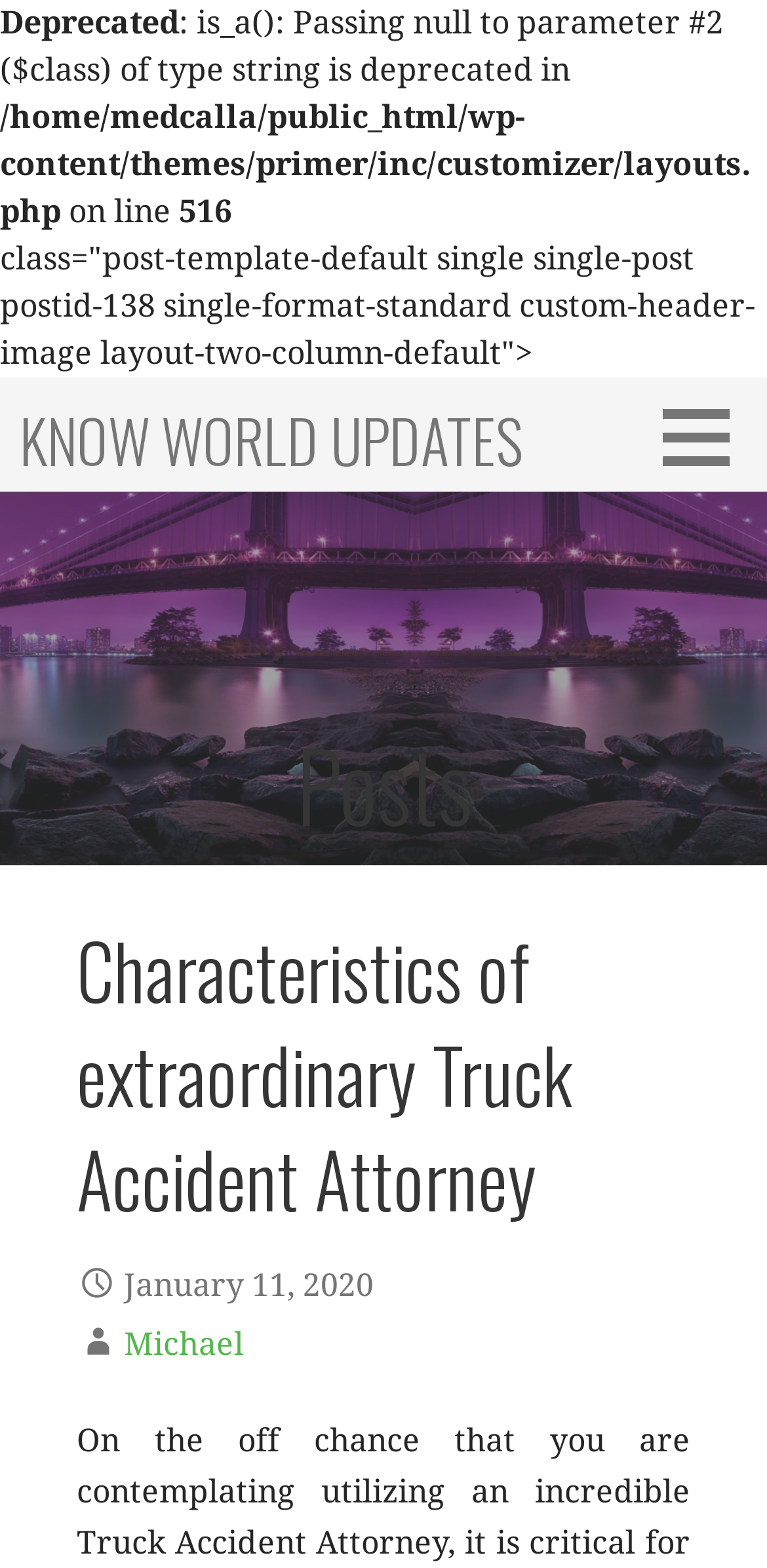Who is the author of the post?
Look at the image and construct a detailed response to the question.

I found the author's name by looking at the link 'Michael' which is located below the heading 'Posts' and next to the date 'January 11, 2020'.